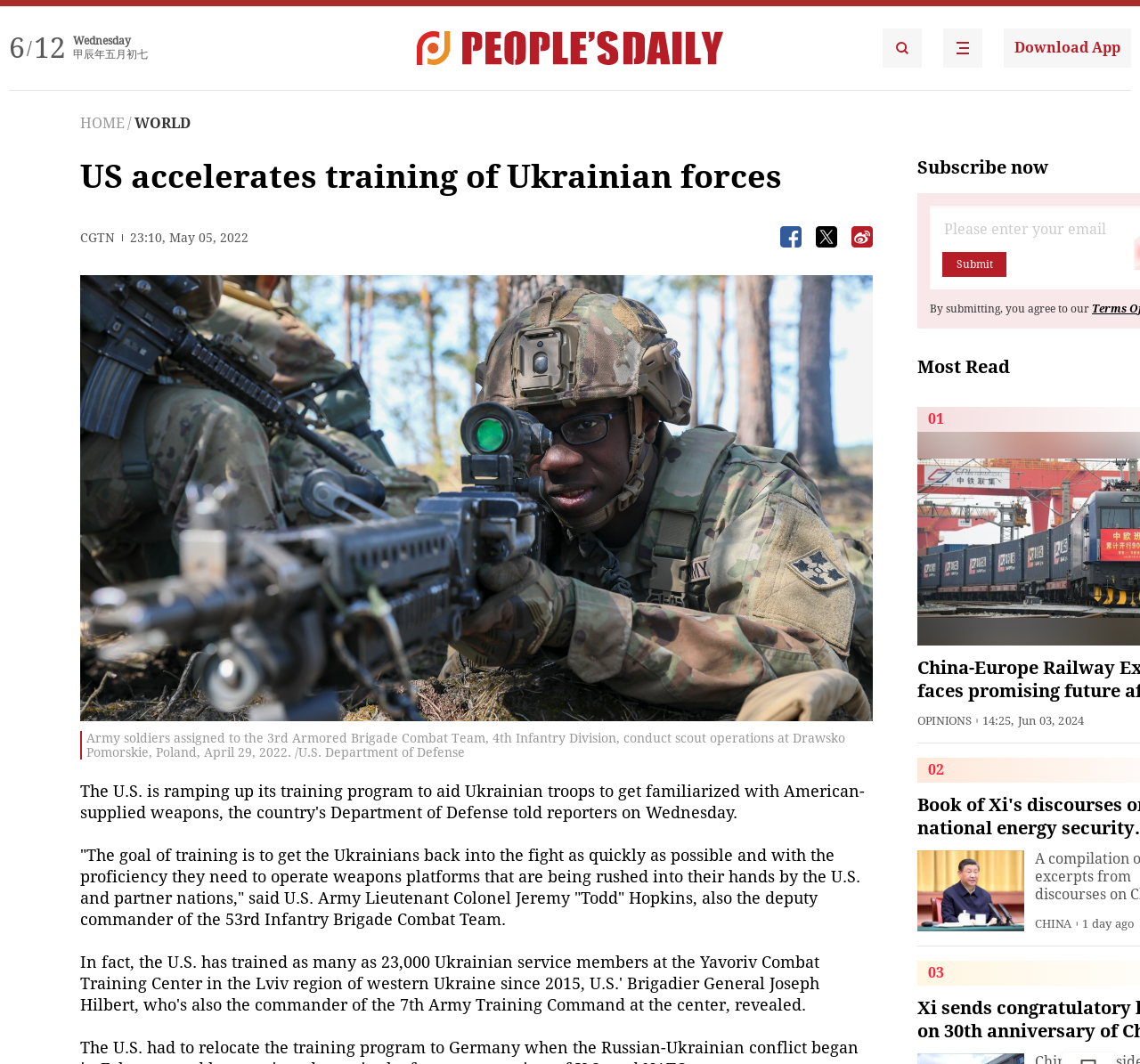Determine the bounding box coordinates for the HTML element mentioned in the following description: "Download App". The coordinates should be a list of four floats ranging from 0 to 1, represented as [left, top, right, bottom].

[0.88, 0.027, 0.992, 0.064]